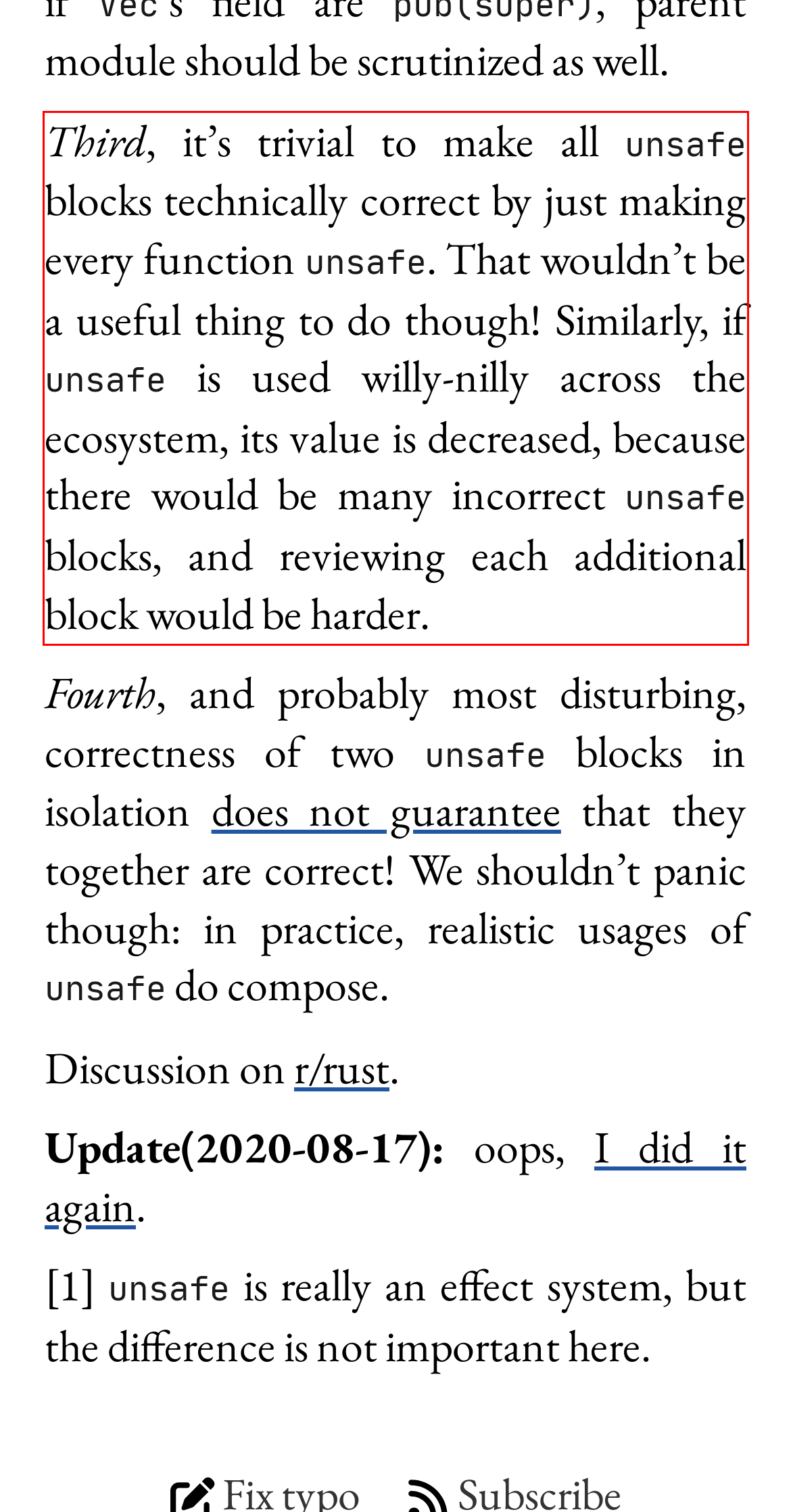Given the screenshot of the webpage, identify the red bounding box, and recognize the text content inside that red bounding box.

Third, it’s trivial to make all unsafe blocks technically correct by just making every function unsafe. That wouldn’t be a useful thing to do though! Similarly, if unsafe is used willy-nilly across the ecosystem, its value is decreased, because there would be many incorrect unsafe blocks, and reviewing each additional block would be harder.